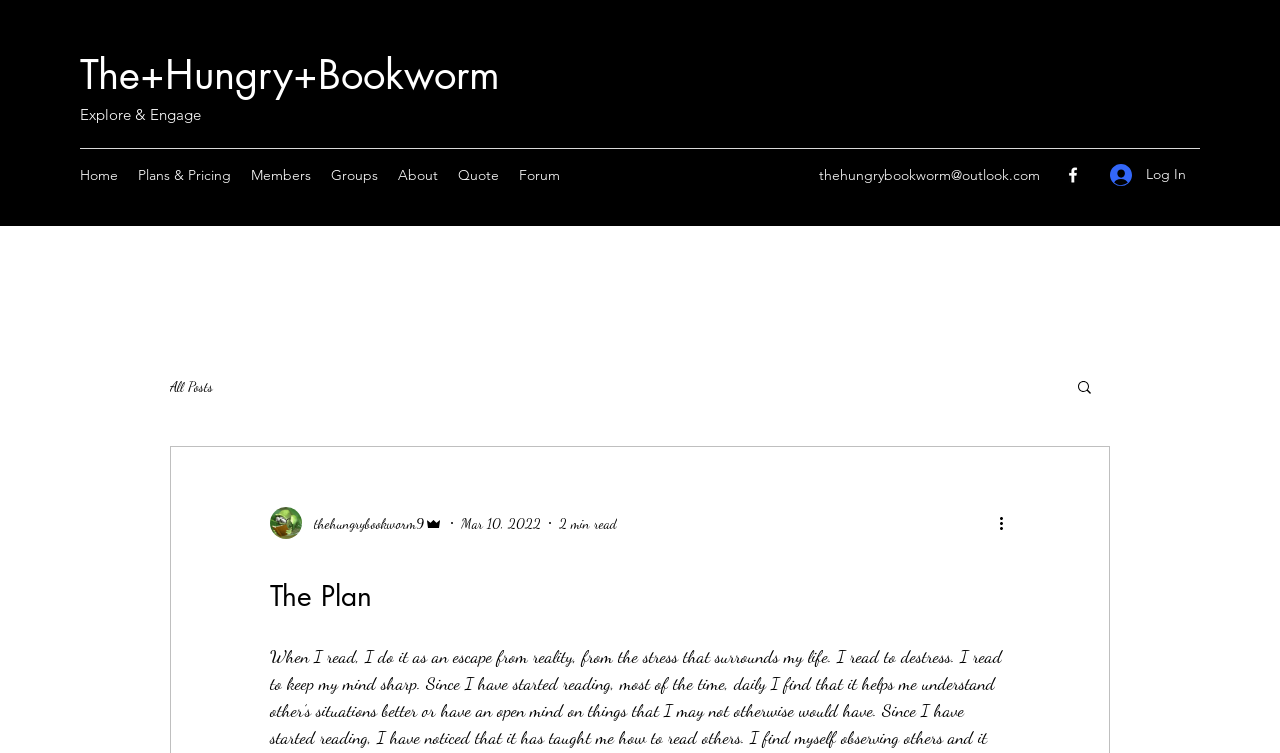How can users interact with the blog post?
Please utilize the information in the image to give a detailed response to the question.

The 'More actions' button suggests that users can interact with the blog post in some way, such as commenting or sharing, although the exact functionality is not specified.